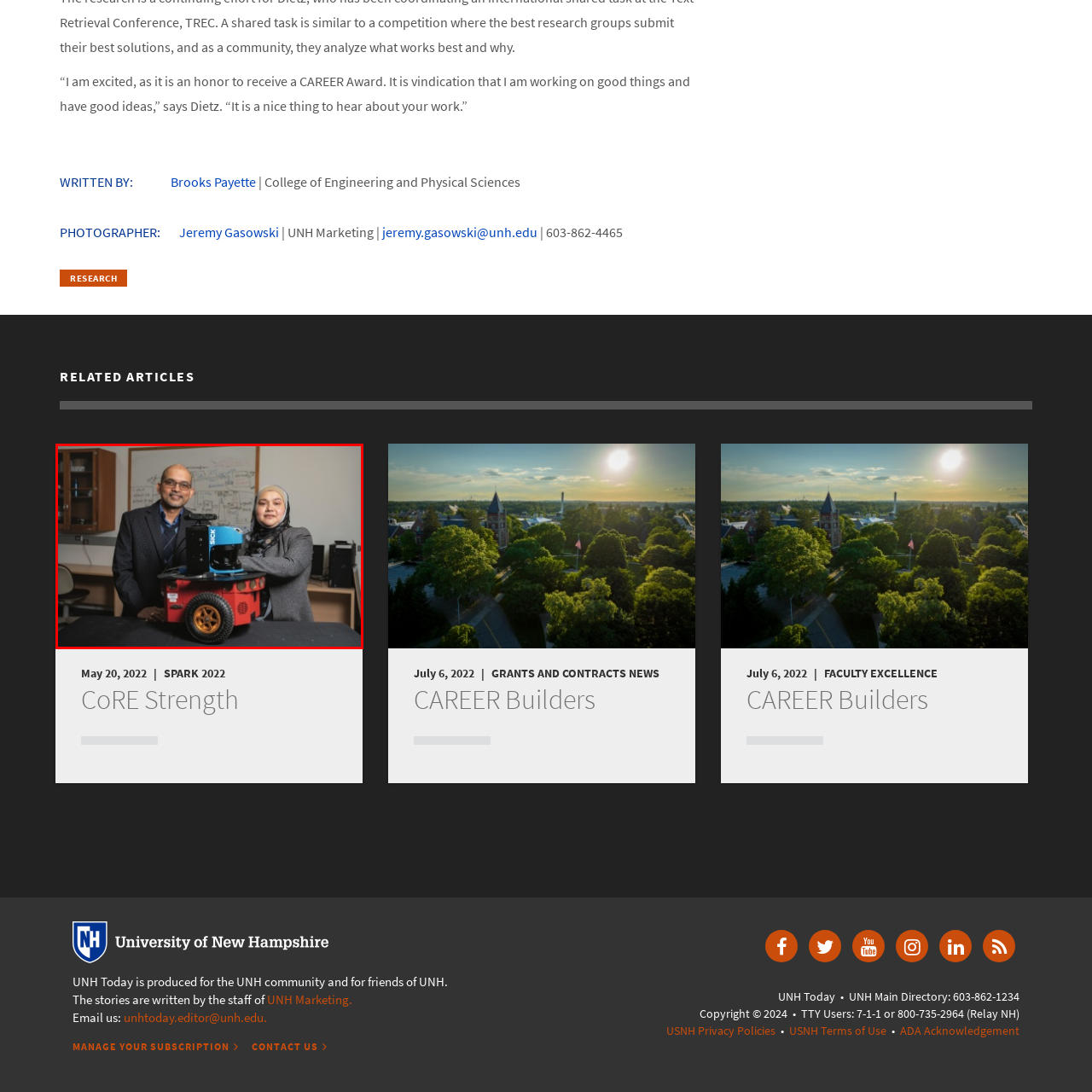Offer a detailed account of the image that is framed by the red bounding box.

In a laboratory setting, two researchers stand proudly beside an innovative red robot equipped with advanced sensing technology, identified by its blue SICK LIDAR unit on top. The man, dressed in a dark blazer, gestures towards the robot as the woman, in formal attire and a headscarf, holds it firmly, displaying a collaborative spirit in their work. A whiteboard filled with diagrams and notes is visible in the background, indicating an active research environment where ideas are being generated and tested. The image encapsulates their dedication to advancing technology and robotics in their field of study.